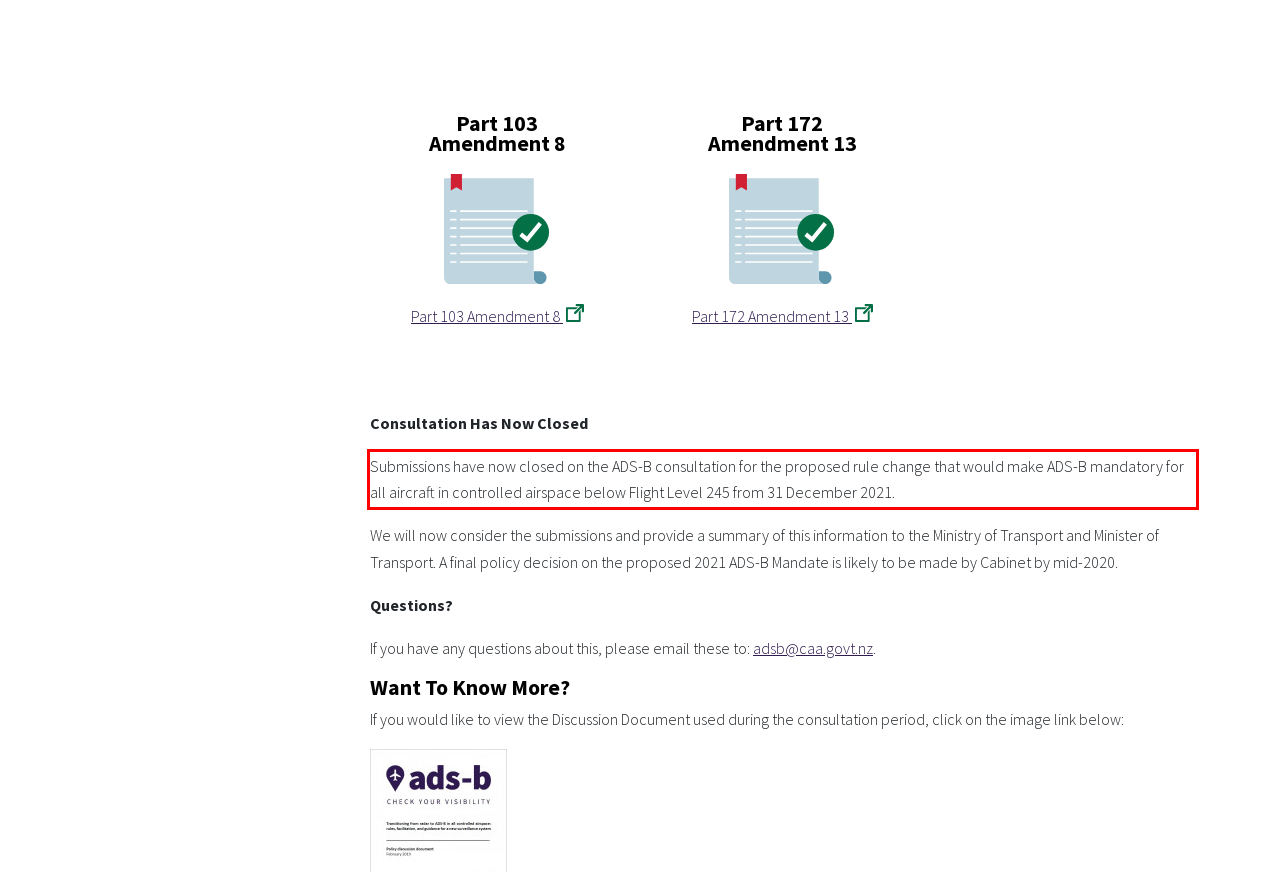Extract and provide the text found inside the red rectangle in the screenshot of the webpage.

Submissions have now closed on the ADS-B consultation for the proposed rule change that would make ADS-B mandatory for all aircraft in controlled airspace below Flight Level 245 from 31 December 2021.